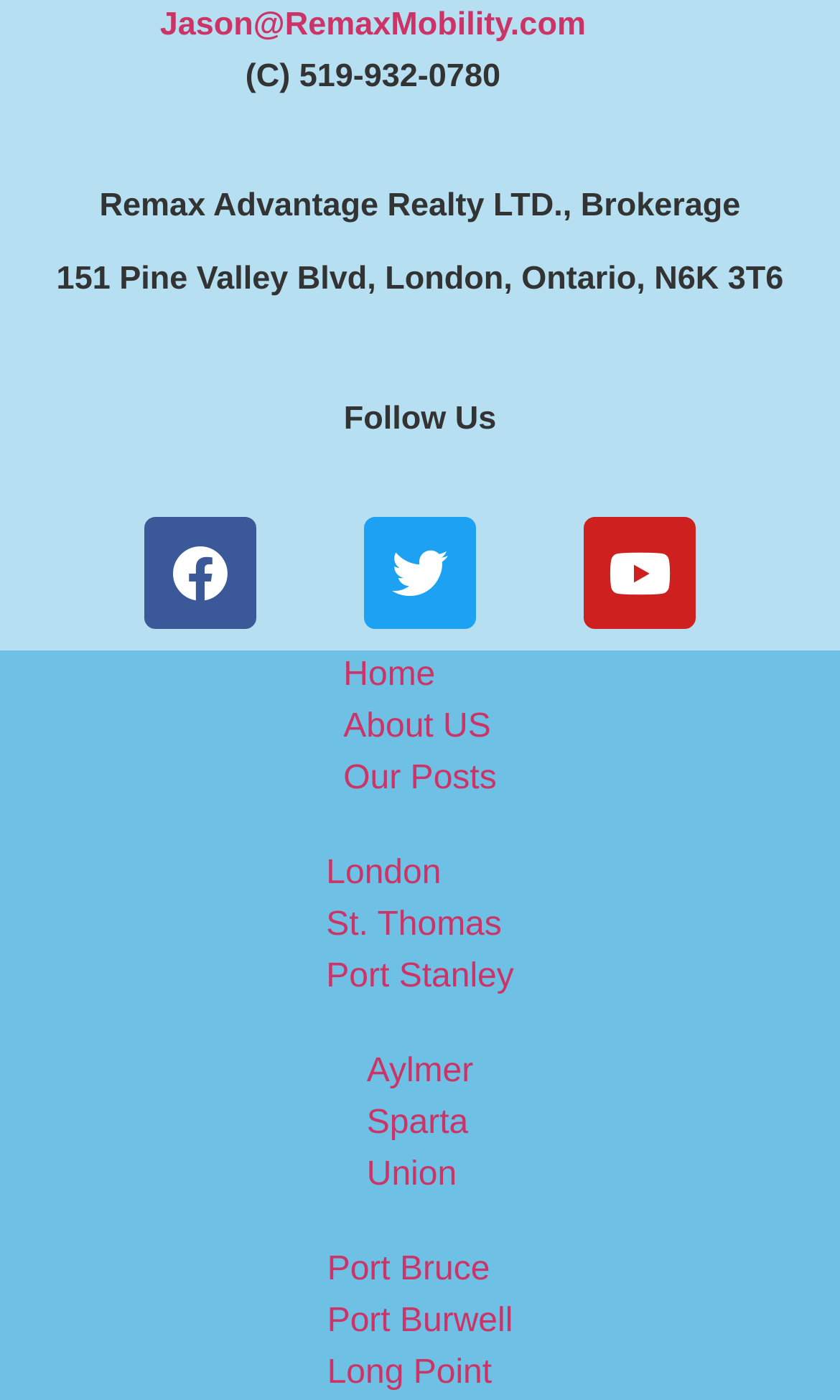Refer to the image and provide an in-depth answer to the question:
What is the email address of Jason?

I found the email address by looking at the link 'Jason@RemaxMobility.com' which is located at the top of the webpage, indicating it's a contact information section.